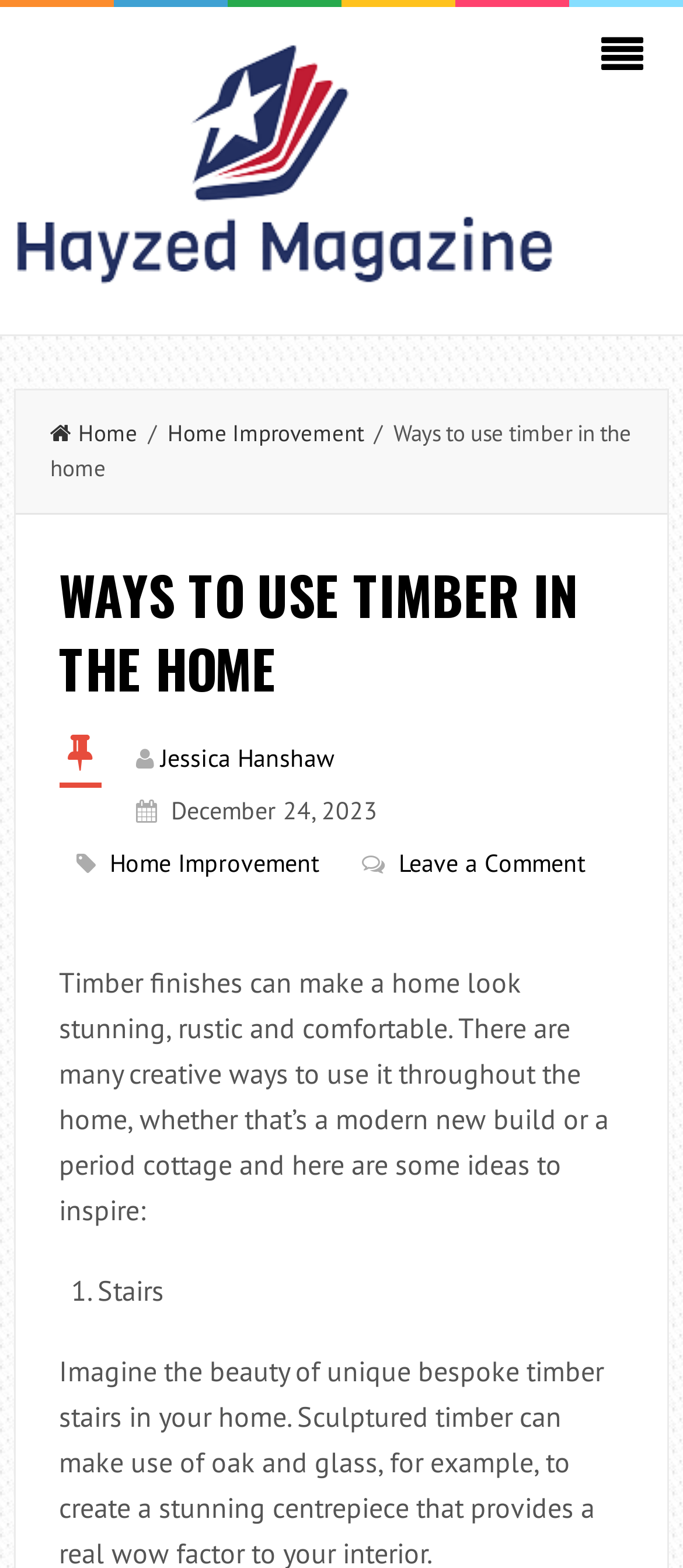What is the name of the magazine?
Please give a detailed and thorough answer to the question, covering all relevant points.

The name of the magazine can be found in the top-left corner of the webpage, where the image with the text 'Hayzed Magazine' is located.